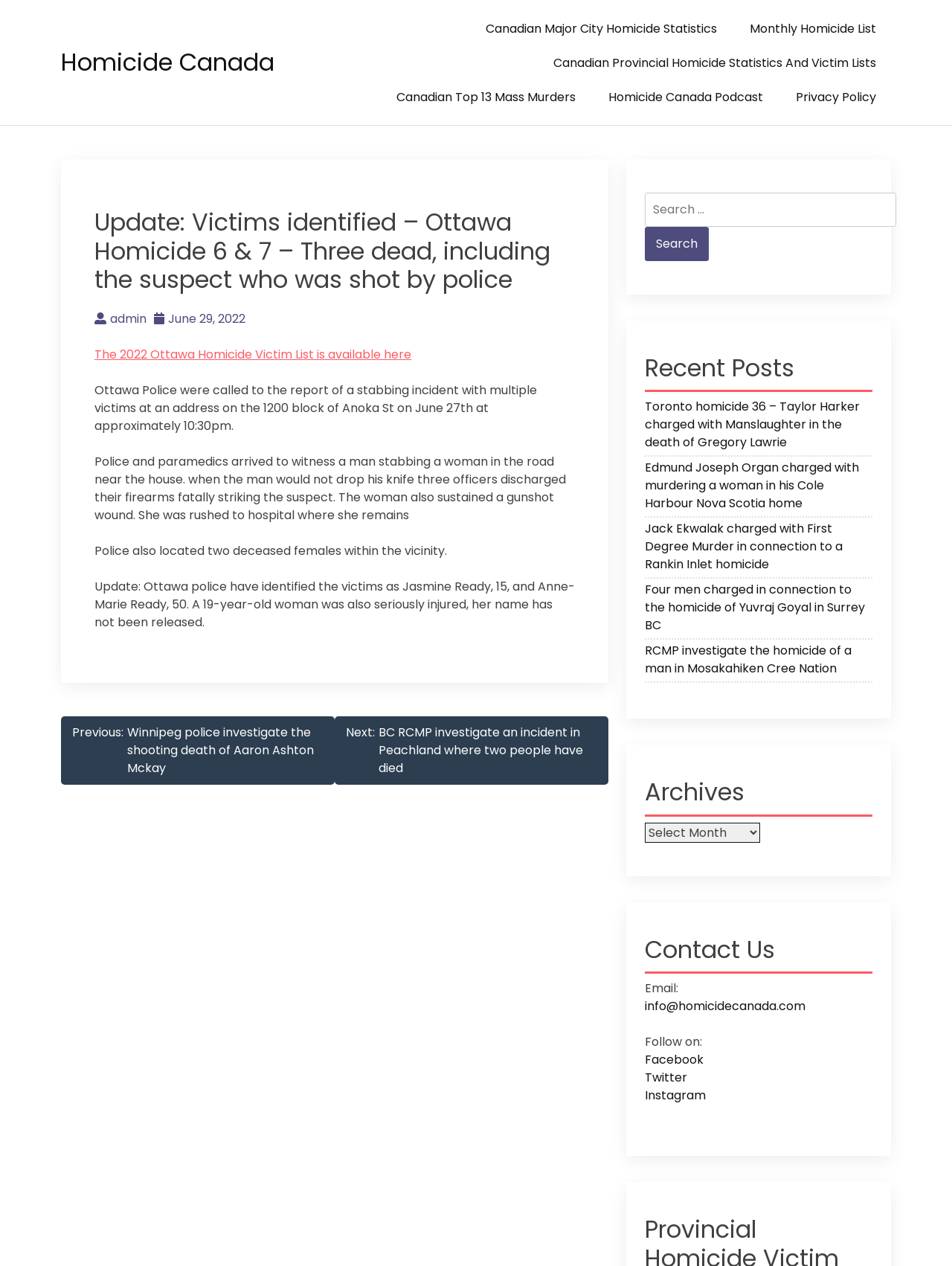Please identify the bounding box coordinates of the area that needs to be clicked to fulfill the following instruction: "Click the link to Canadian Major City Homicide Statistics."

[0.495, 0.009, 0.769, 0.036]